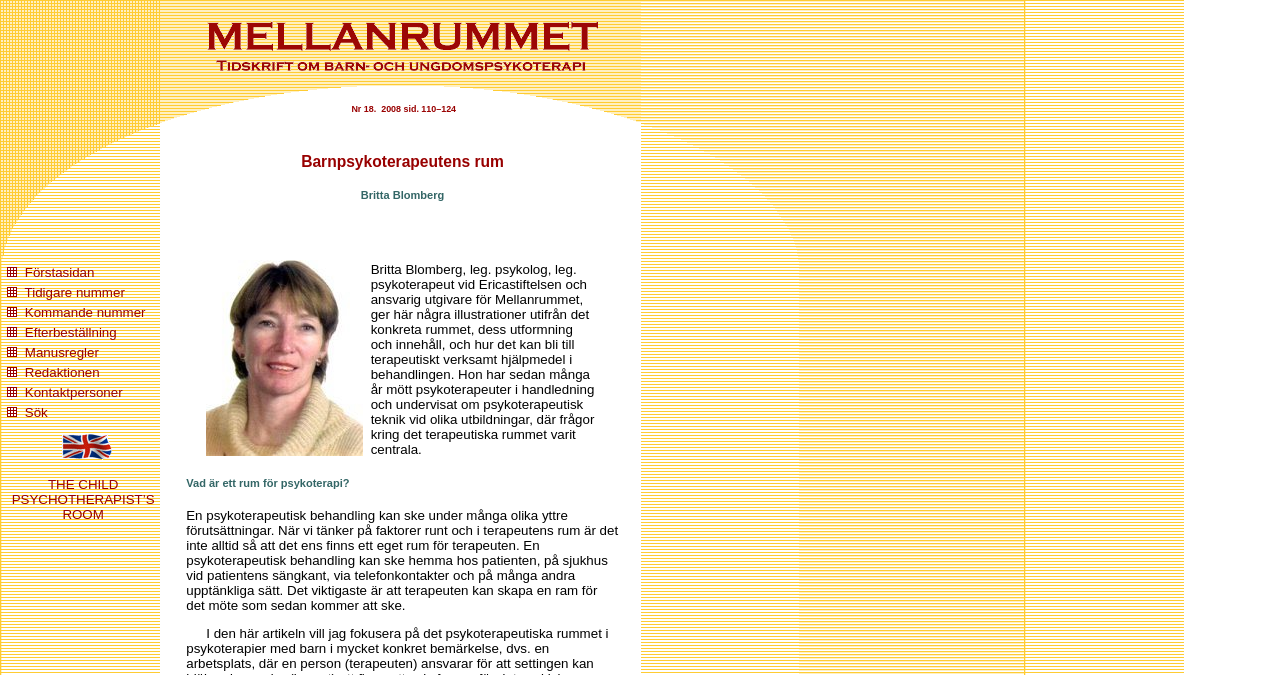Extract the bounding box coordinates for the described element: "Kommande nummer". The coordinates should be represented as four float numbers between 0 and 1: [left, top, right, bottom].

[0.019, 0.452, 0.114, 0.474]